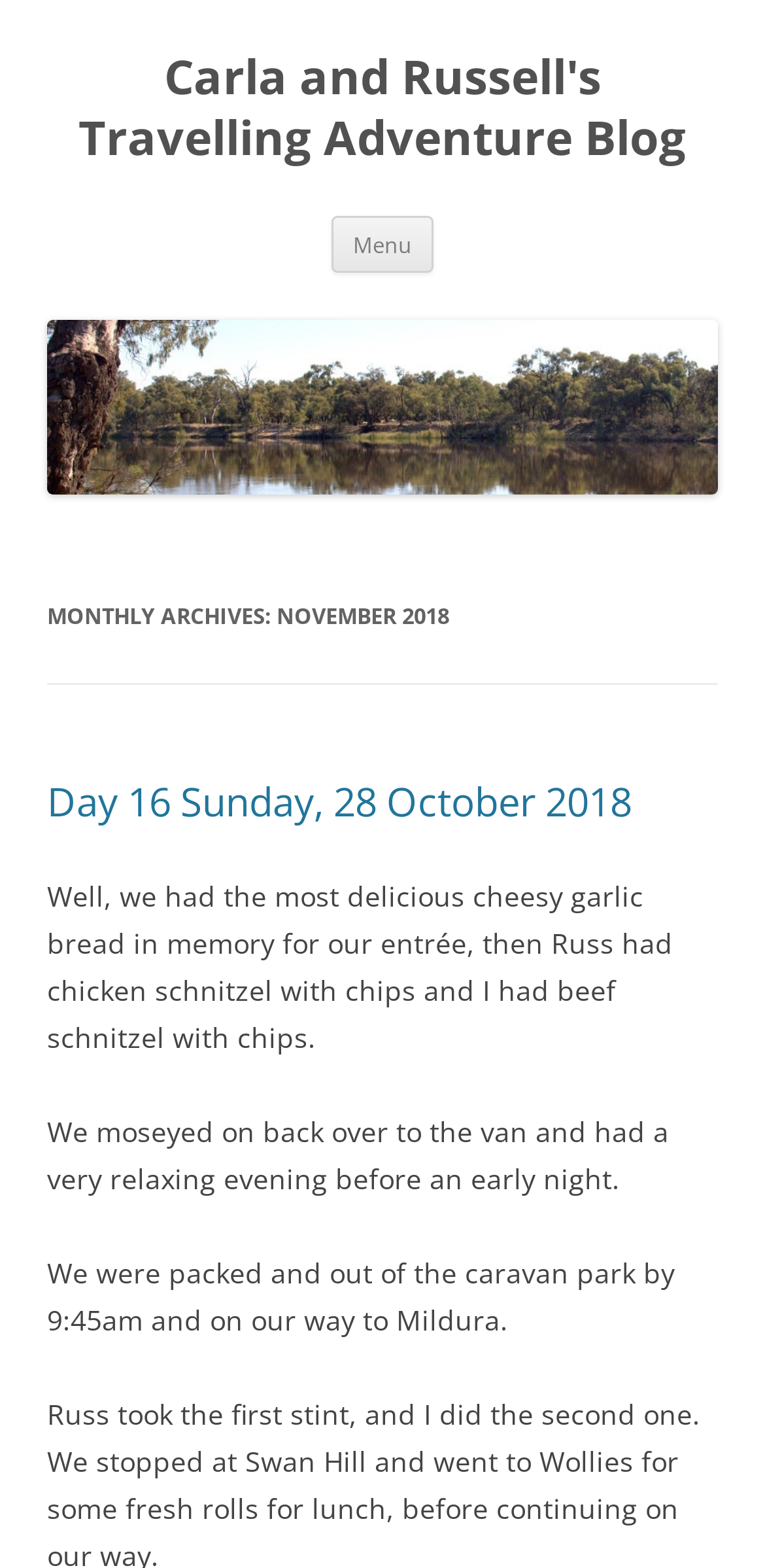Use a single word or phrase to answer the question: 
Where were Carla and Russell headed after leaving the caravan park?

Mildura